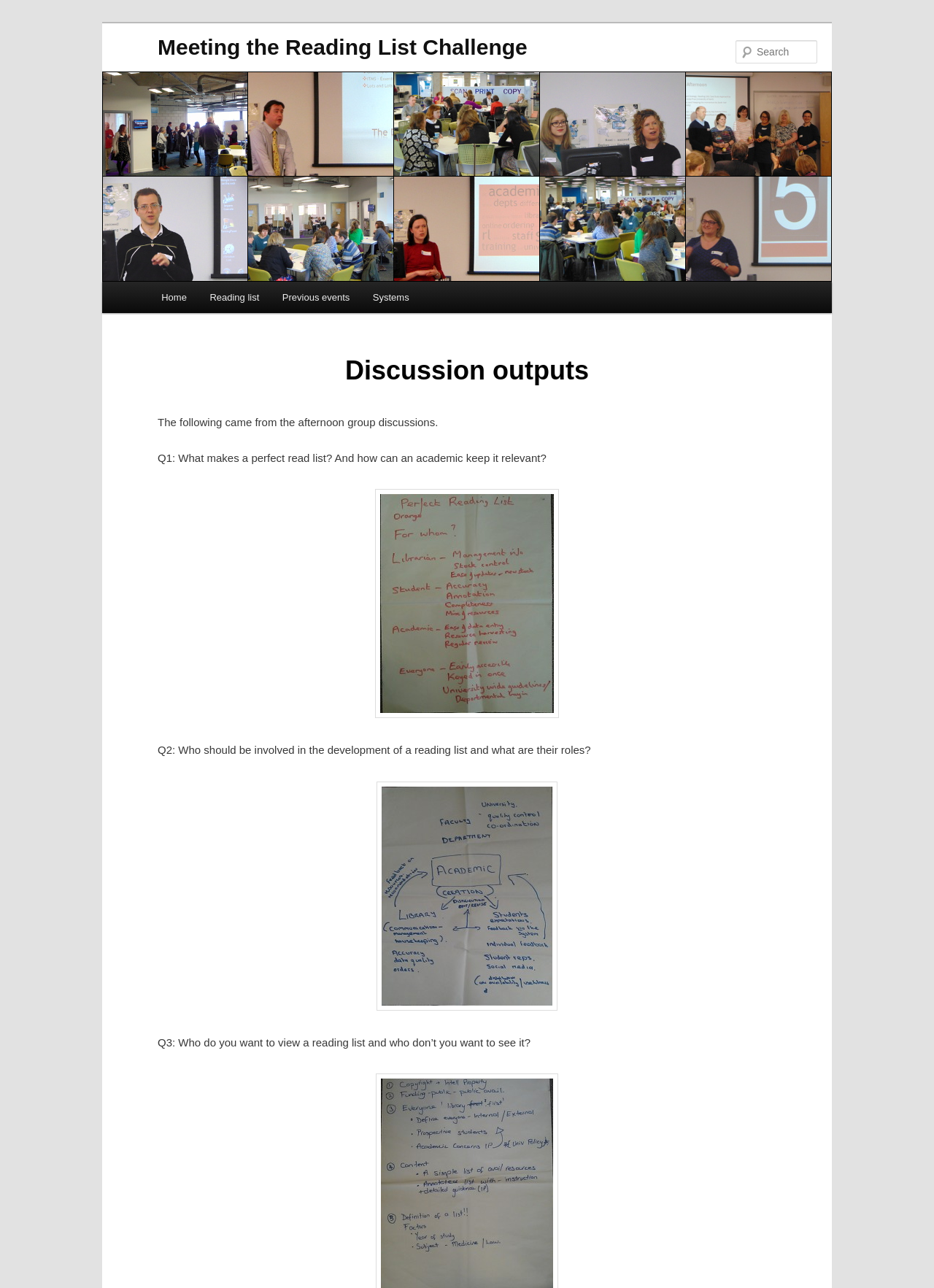How many questions are posed in the discussion outputs?
Using the image, provide a detailed and thorough answer to the question.

There are three questions posed in the discussion outputs section, namely 'What makes a perfect read list?', 'Who should be involved in the development of a reading list?', and 'Who do you want to view a reading list and who don’t you want to see it?'.